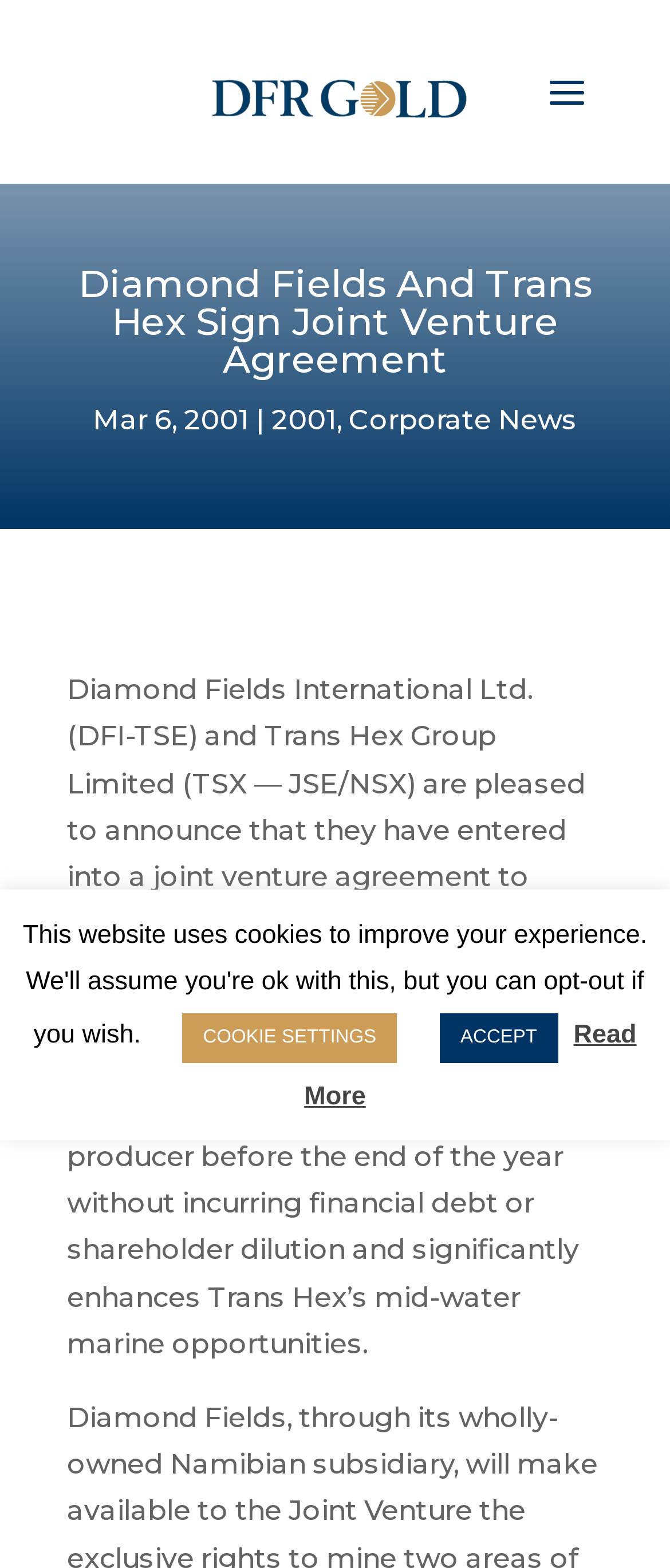How many companies are involved in the joint venture?
Please respond to the question with a detailed and informative answer.

I read the text element that describes the joint venture agreement and found that it involves two companies, Diamond Fields International Ltd. and Trans Hex Group Limited.